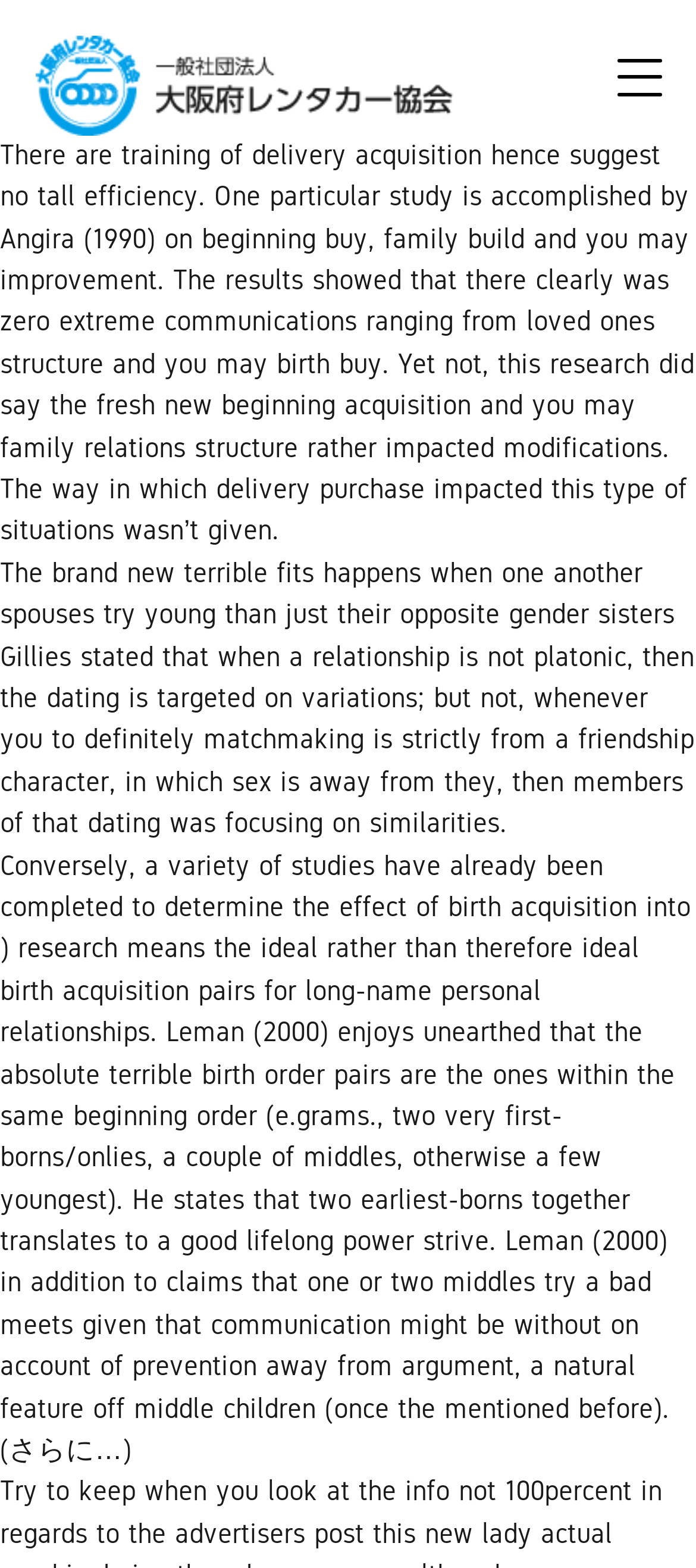Please use the details from the image to answer the following question comprehensively:
What is the effect of two first-borns being in a relationship?

According to the text, Leman (2000) found that two first-borns in a relationship can lead to a lifelong power struggle. This is mentioned in the section discussing the ideal and non-ideal birth order pairs for long-term personal relationships.